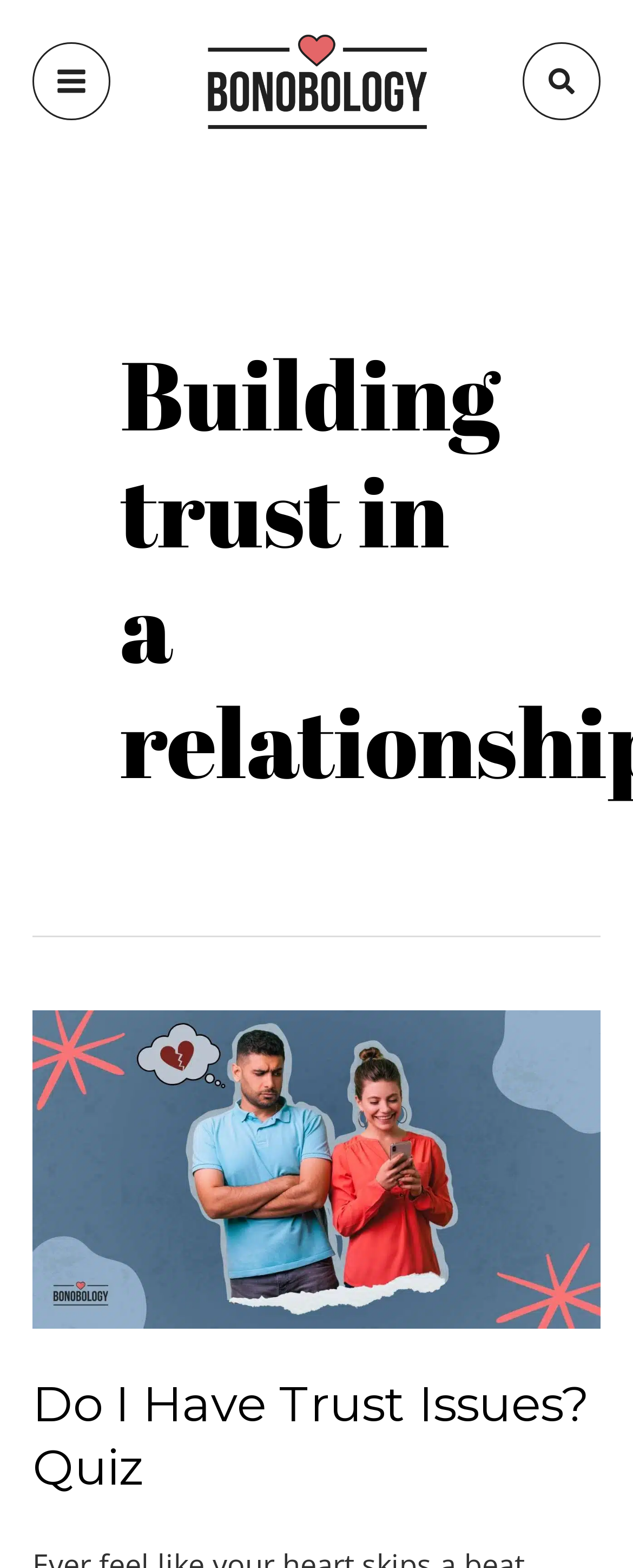Locate the primary heading on the webpage and return its text.

Building trust in a relationship